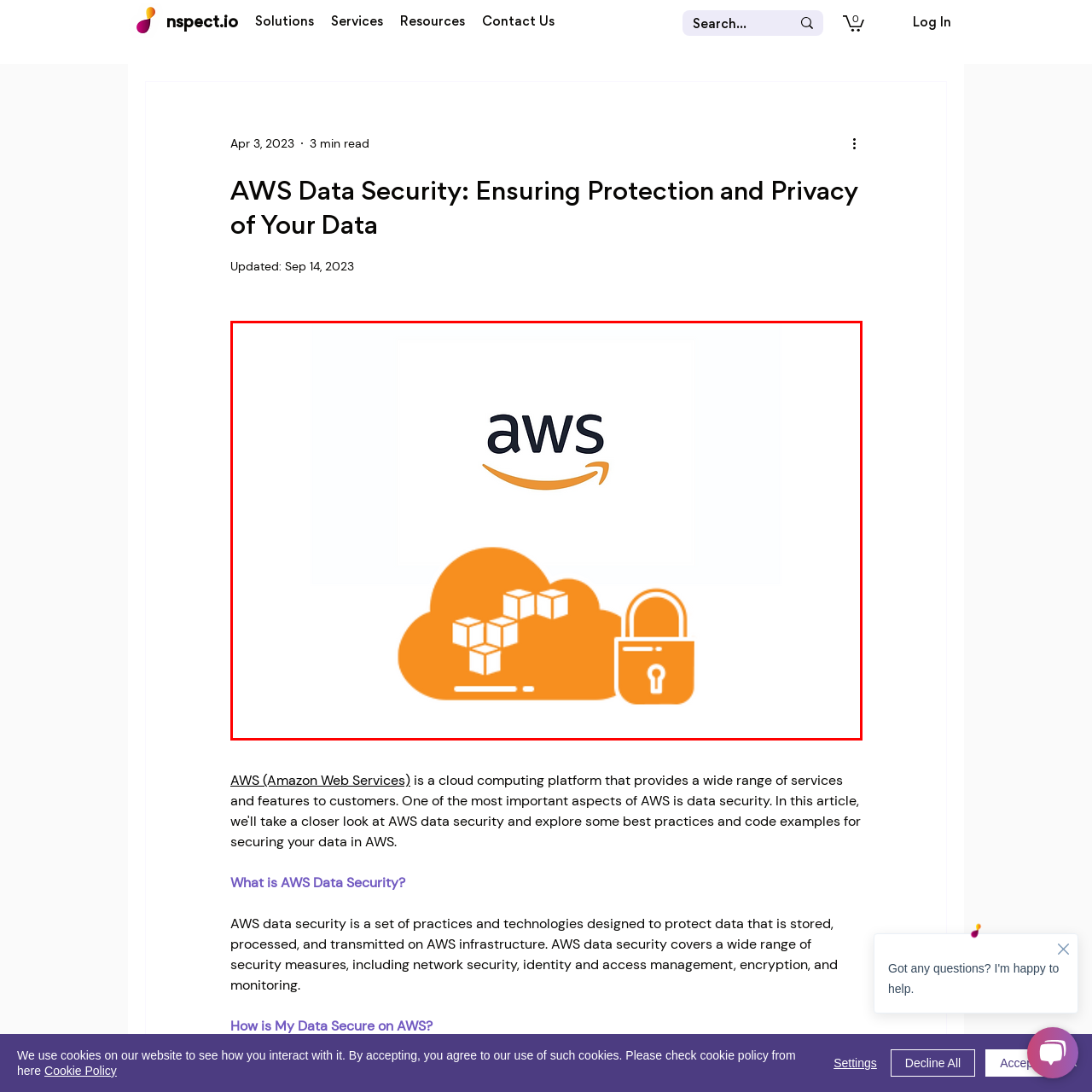Give a thorough and detailed explanation of the image enclosed by the red border.

The image features the logo of Amazon Web Services (AWS), prominently displayed at the center, with a stylized cloud illustration beneath it. Within the cloud, there are graphic representations of data blocks, emphasizing AWS's robust cloud computing capabilities. A padlock symbol is incorporated into the cloud design, signifying a focus on security and data protection. This visual representation aligns with the theme of AWS Data Security, highlighting the importance of safeguarding data as it is stored and processed within their infrastructure. The overall composition reflects AWS's commitment to ensuring data privacy and protection for its users.